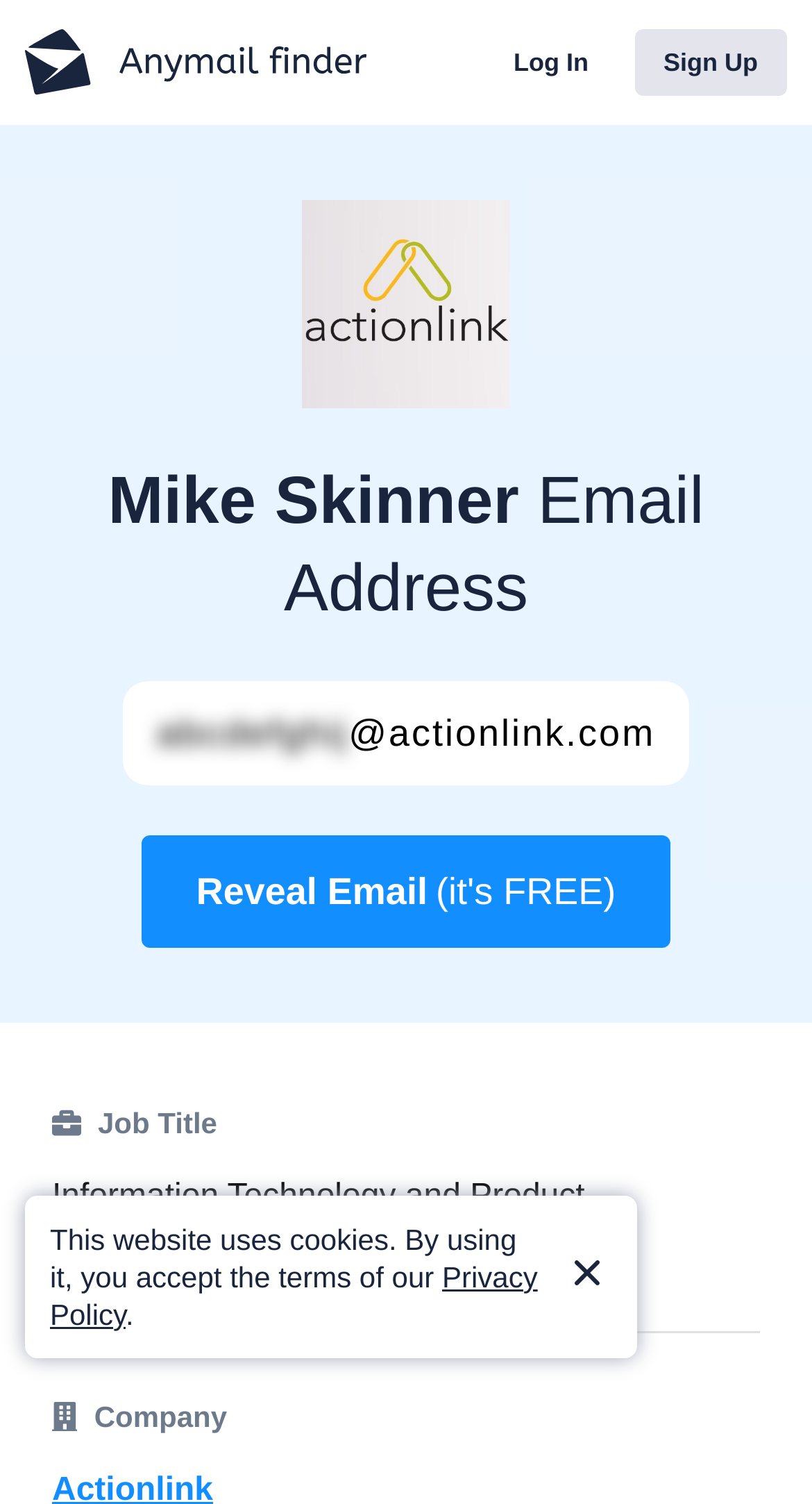Please give a one-word or short phrase response to the following question: 
What is the purpose of the 'Reveal Email' button?

To reveal Mike Skinner's email address